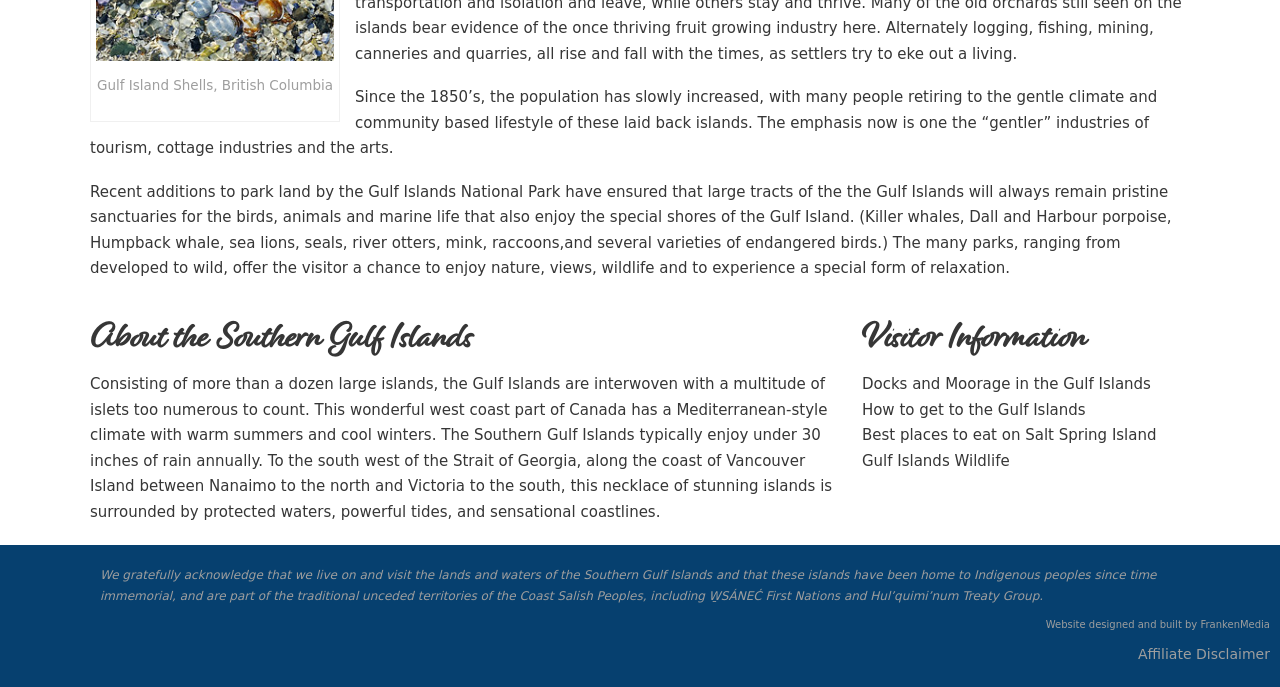Who are the indigenous peoples of the Gulf Islands?
Refer to the image and provide a thorough answer to the question.

The text states, 'We gratefully acknowledge that we live on and visit the lands and waters of the Southern Gulf Islands and that these islands have been home to Indigenous peoples since time immemorial, and are part of the traditional unceded territories of the Coast Salish Peoples, including W̱SÁNEĆ First Nations and Hul’quimi’num Treaty Group.' This indicates that the indigenous peoples of the Gulf Islands are the Coast Salish Peoples.